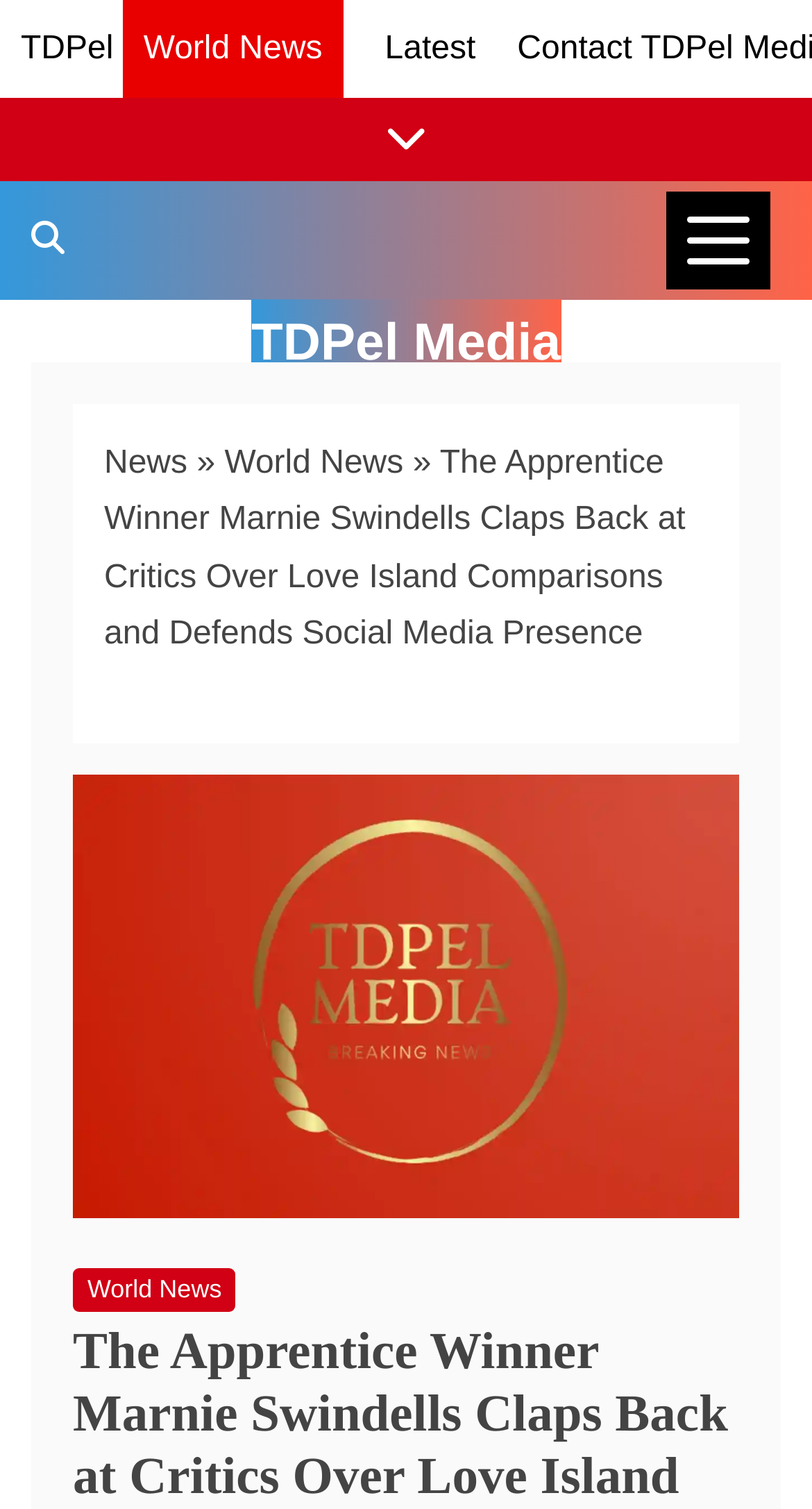Explain the webpage in detail, including its primary components.

The webpage appears to be a news article page, with a focus on a specific news story about The Apprentice winner Marnie Swindells reacting to Love Island comparisons and advocating for modern business approaches. 

At the top left of the page, there is a link to the website's homepage, labeled "TDPel". Next to it, on the top right, is a link to the "Latest" section. Below these links, there is a button to show or hide news links, spanning the entire width of the page. 

To the right of the button, there is another button labeled "News Categories" which is not expanded by default. Below this, there is a search bar allowing users to search the website. 

The main content of the page is divided into two sections. On the left, there is a navigation menu, often referred to as breadcrumbs, which shows the hierarchy of the current page. It starts with a link to the "News" section, followed by a separator, then a link to the "World News" section, and finally the title of the current article. 

On the right side of the navigation menu, there is a large image related to the news article, taking up most of the page's height. Below the image, there is a link to the "World News" section again.